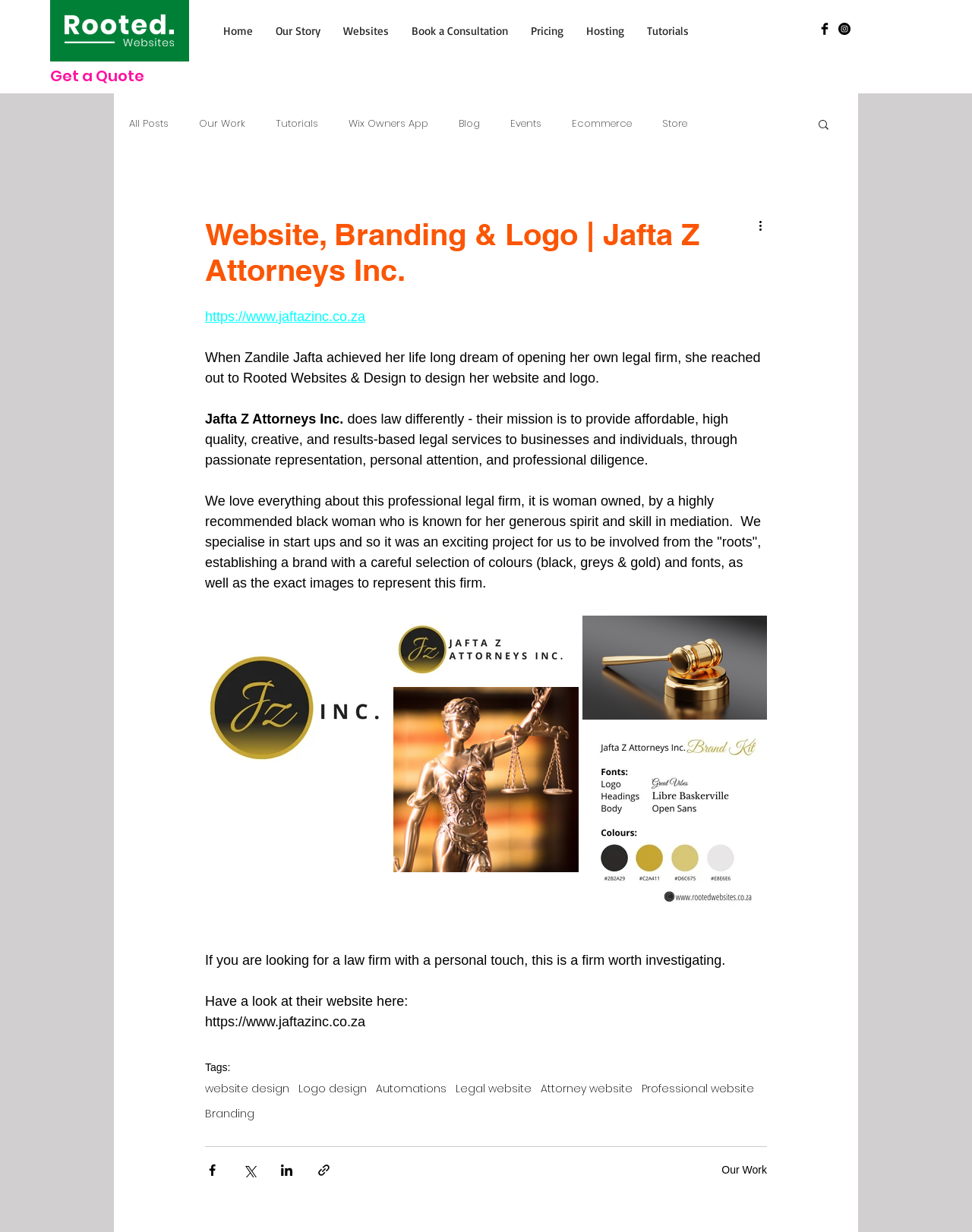Please determine the bounding box coordinates of the element's region to click in order to carry out the following instruction: "Get a quote". The coordinates should be four float numbers between 0 and 1, i.e., [left, top, right, bottom].

[0.052, 0.053, 0.148, 0.07]